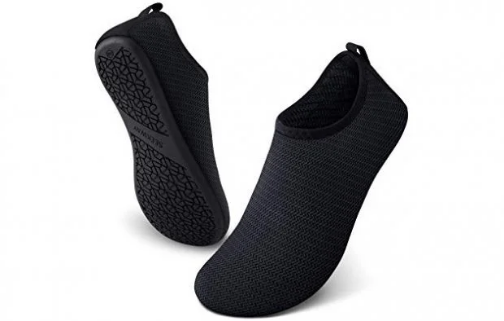What type of activities are the SEEKWAY water shoes suitable for?
Please provide a single word or phrase answer based on the image.

yoga, sailing, and family outings